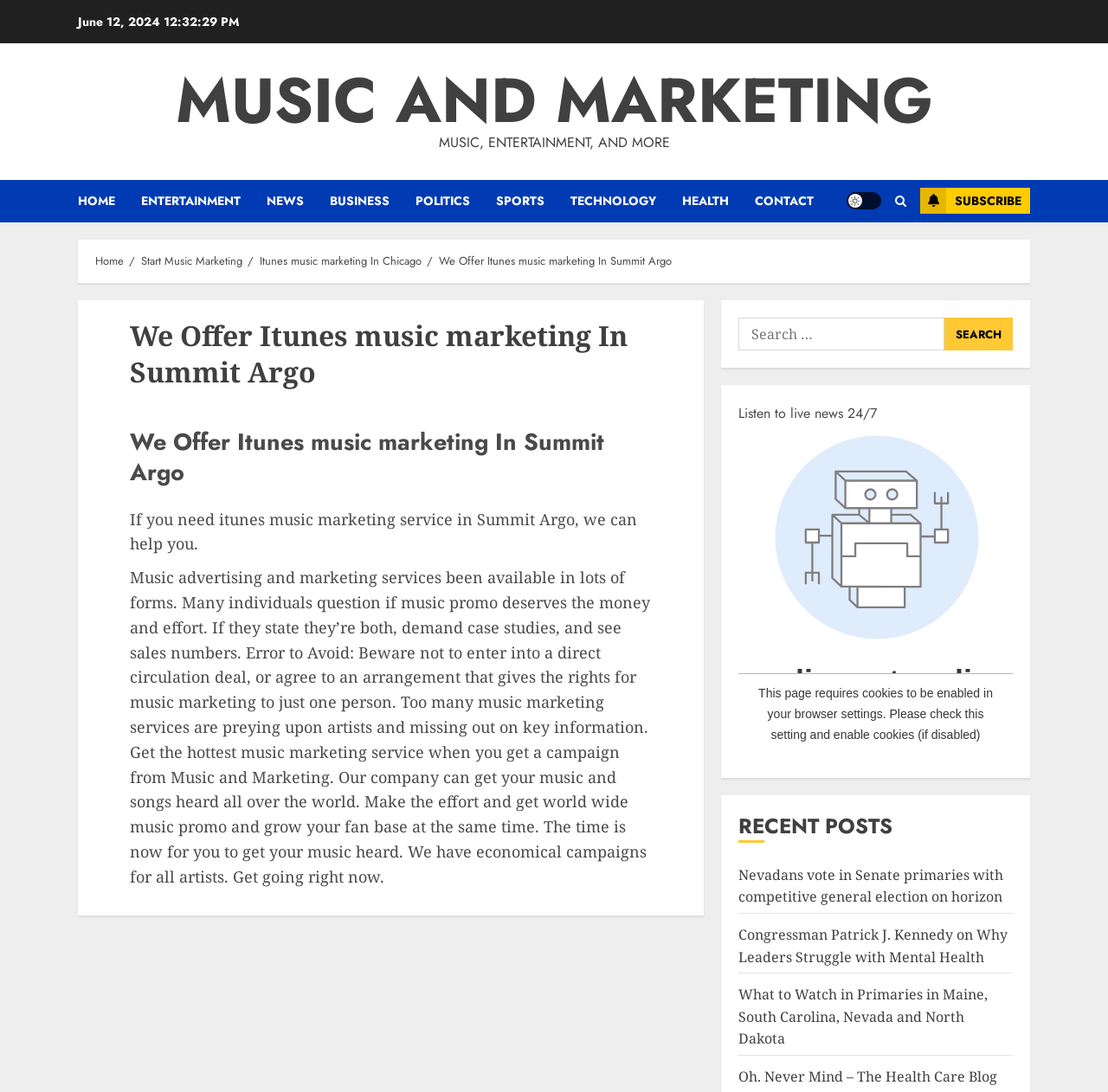Please provide the bounding box coordinate of the region that matches the element description: parent_node: Search for: value="Search". Coordinates should be in the format (top-left x, top-left y, bottom-right x, bottom-right y) and all values should be between 0 and 1.

[0.852, 0.291, 0.914, 0.321]